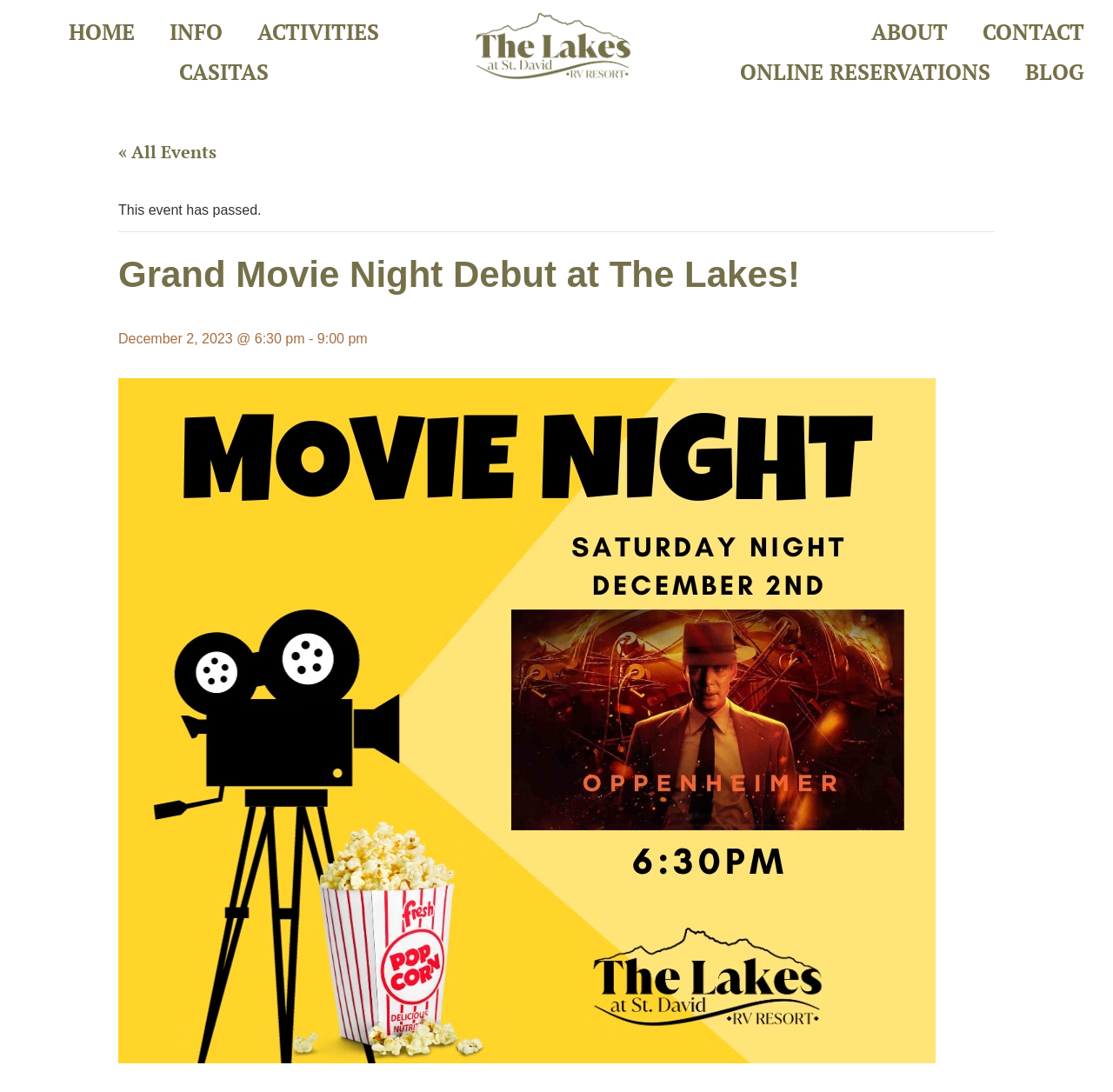Explain the features and main sections of the webpage comprehensively.

The webpage appears to be an event page for a "Grand Movie Night Debut" at The Lakes at St. David RV Resort. At the top, there is a navigation menu with links to "HOME", "INFO", "ACTIVITIES", "CASITAS", and more, spanning across the top of the page. 

Below the navigation menu, there is a prominent image of The Lakes at St David RV Resort, accompanied by a link with the same name. 

Further down, there is a section dedicated to the event details. A heading announces the "Grand Movie Night Debut at The Lakes!" event, followed by a subheading specifying the date and time of the event, "December 2, 2023 @ 6:30 pm - 9:00 pm". 

A large image, titled "Movie Night at The Lakes", takes up most of the remaining space on the page, likely showcasing the event's theme or atmosphere. 

To the left of the event details, there is a link to "« All Events" and a notice stating "This event has passed."